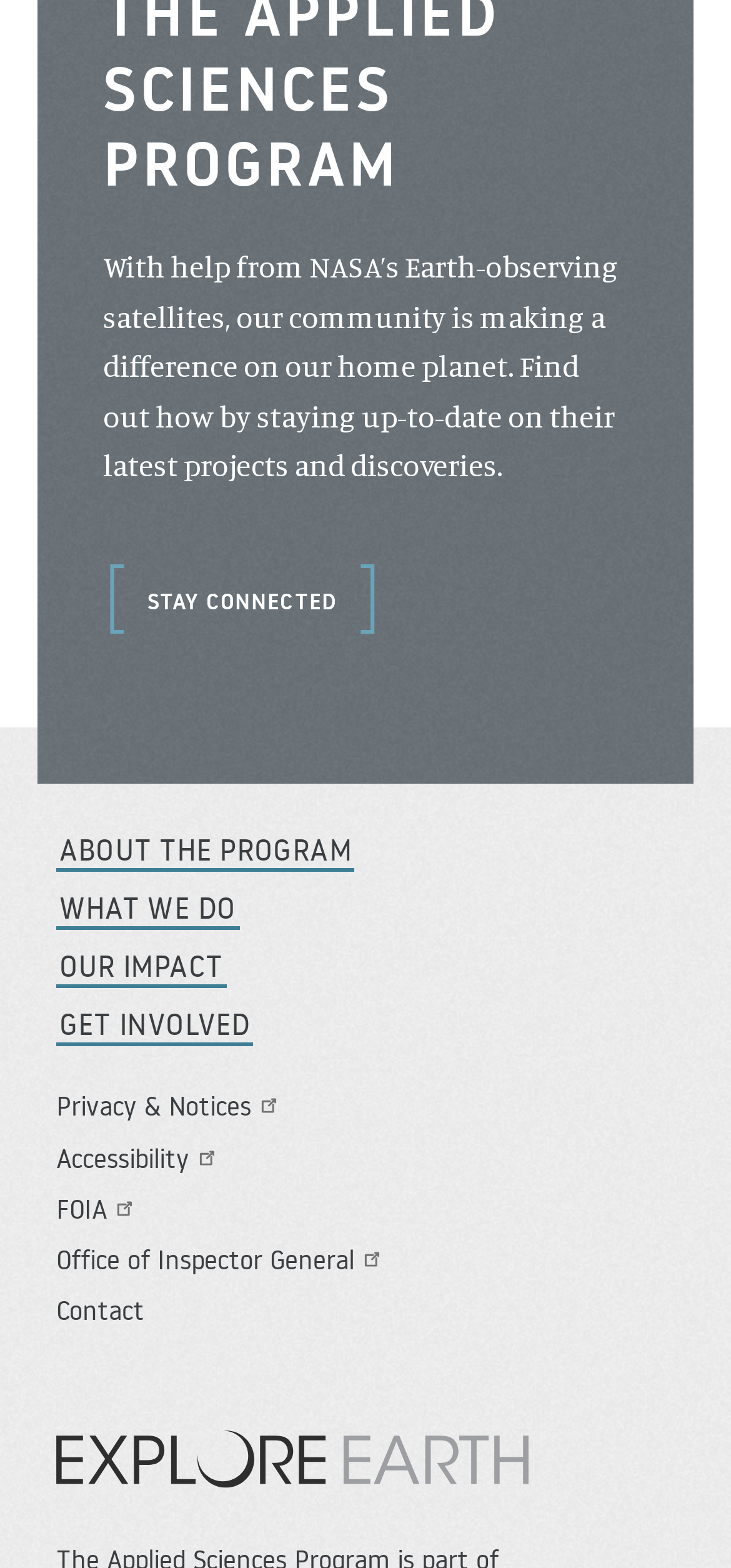From the webpage screenshot, identify the region described by What We Do. Provide the bounding box coordinates as (top-left x, top-left y, bottom-right x, bottom-right y), with each value being a floating point number between 0 and 1.

[0.077, 0.567, 0.327, 0.593]